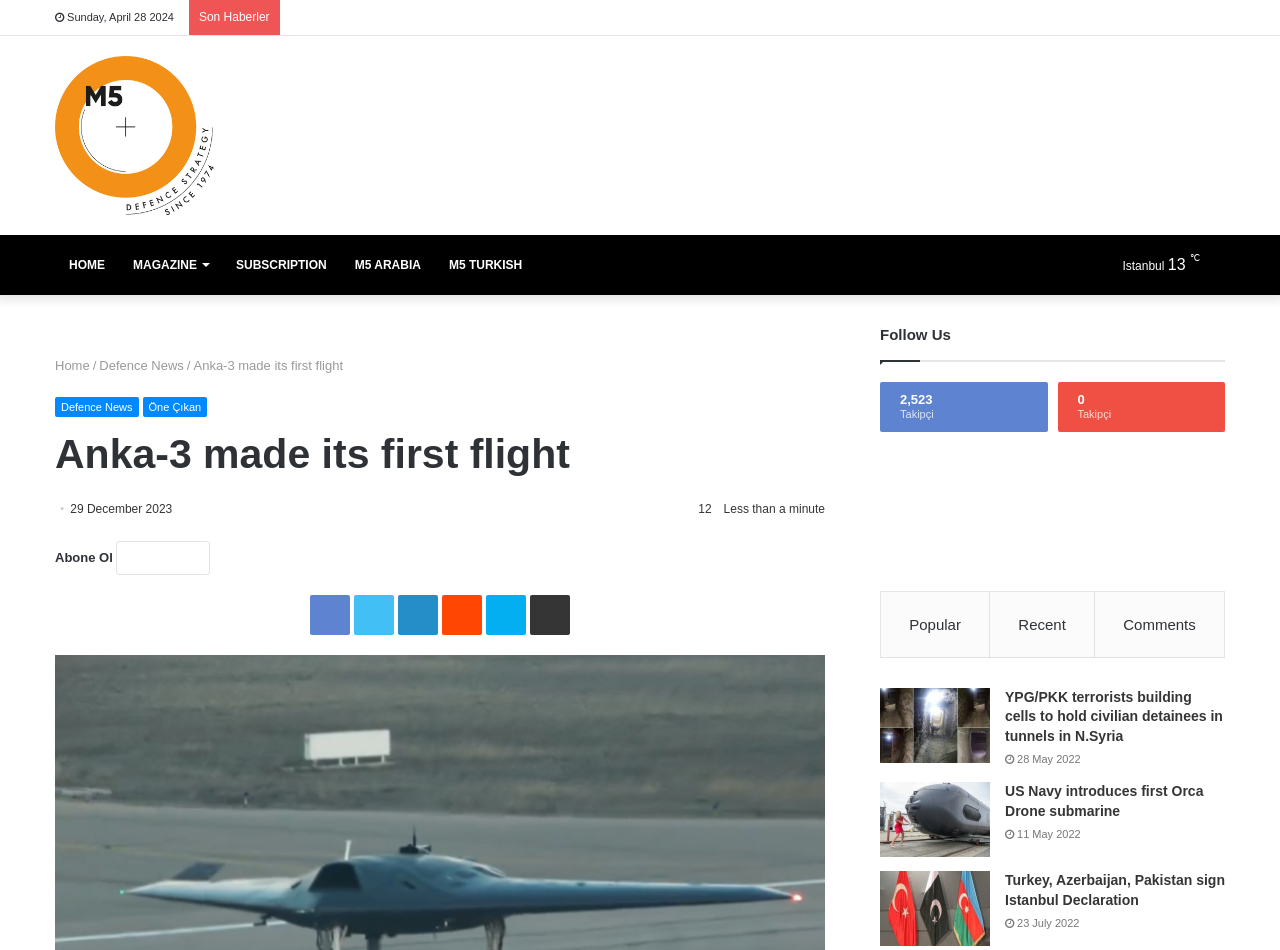Please identify the bounding box coordinates of the region to click in order to complete the given instruction: "Follow M5 Dergi on Facebook". The coordinates should be four float numbers between 0 and 1, i.e., [left, top, right, bottom].

[0.242, 0.626, 0.273, 0.668]